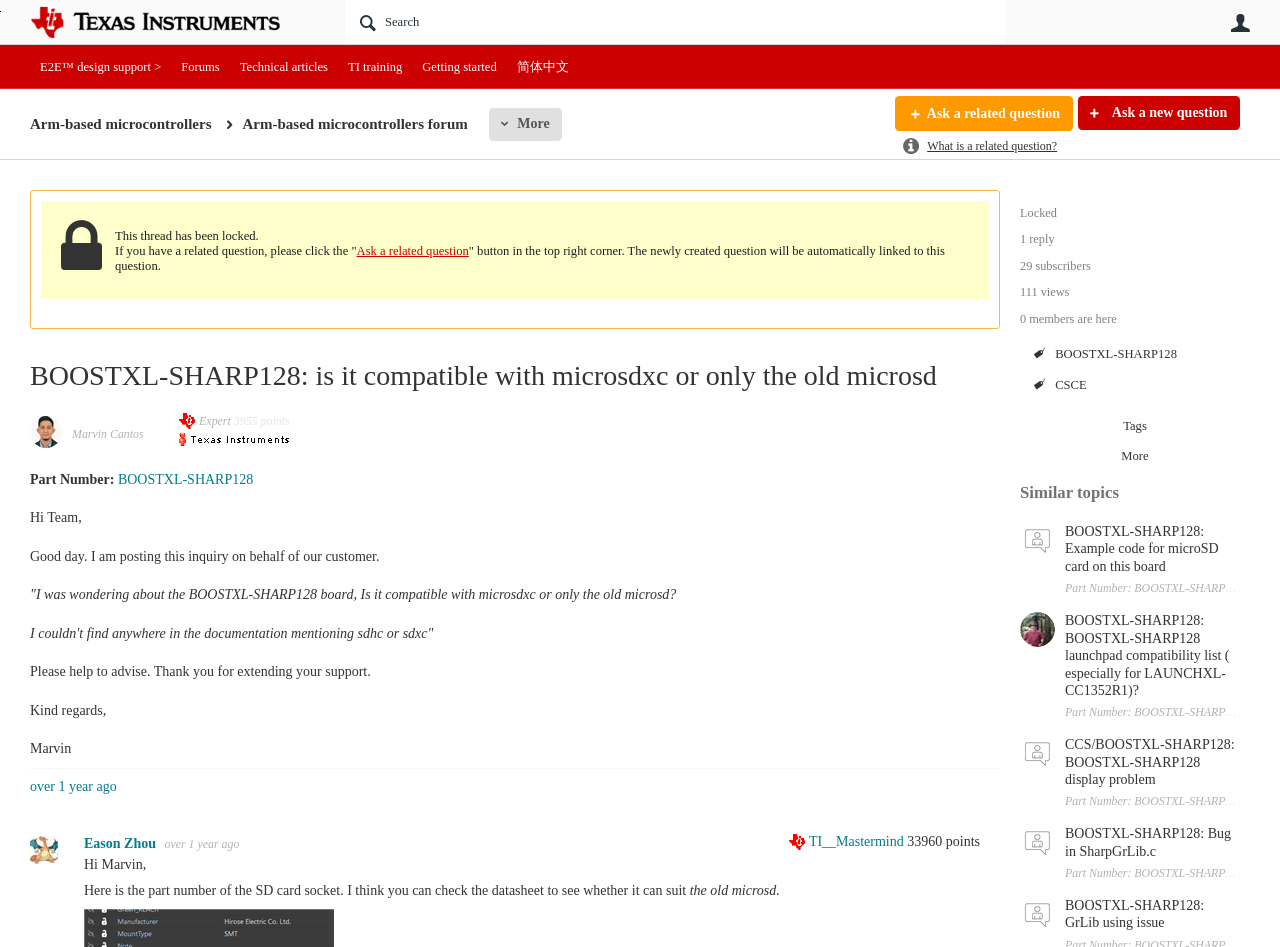Show the bounding box coordinates of the element that should be clicked to complete the task: "Click on the link 'TI E2E support forums'".

[0.023, 0.006, 0.242, 0.04]